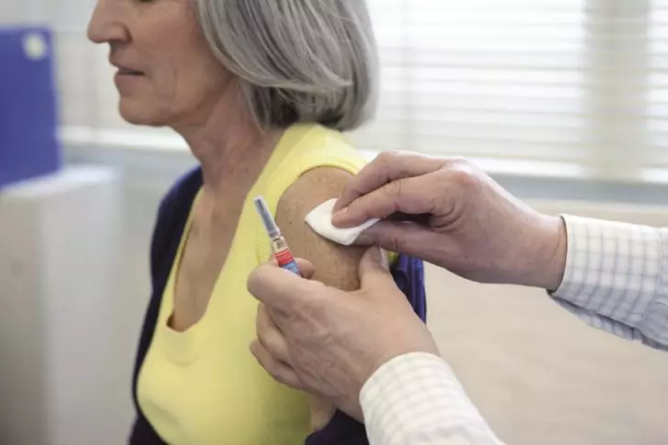What is the patient wearing?
Look at the image and respond with a one-word or short phrase answer.

Yellow top